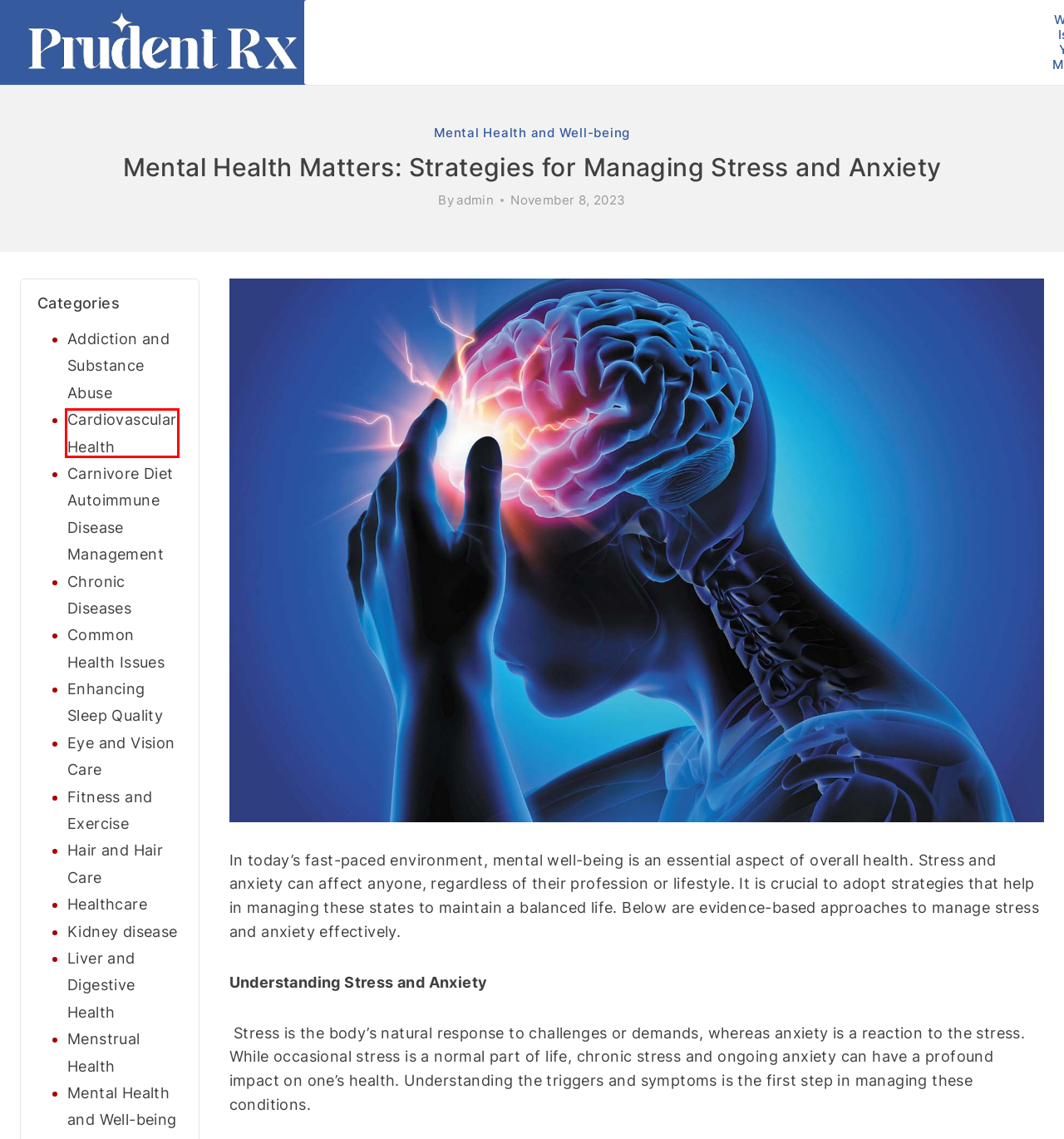After examining the screenshot of a webpage with a red bounding box, choose the most accurate webpage description that corresponds to the new page after clicking the element inside the red box. Here are the candidates:
A. Hair and Hair Care Archives -
B. Mental Health and Well-being Archives -
C. Healthcare Archives -
D. Common Health Issues Archives -
E. Chronic Diseases Archives -
F. Fitness and Exercise Archives -
G. Kidney disease Archives -
H. Cardiovascular Health Archives -

H